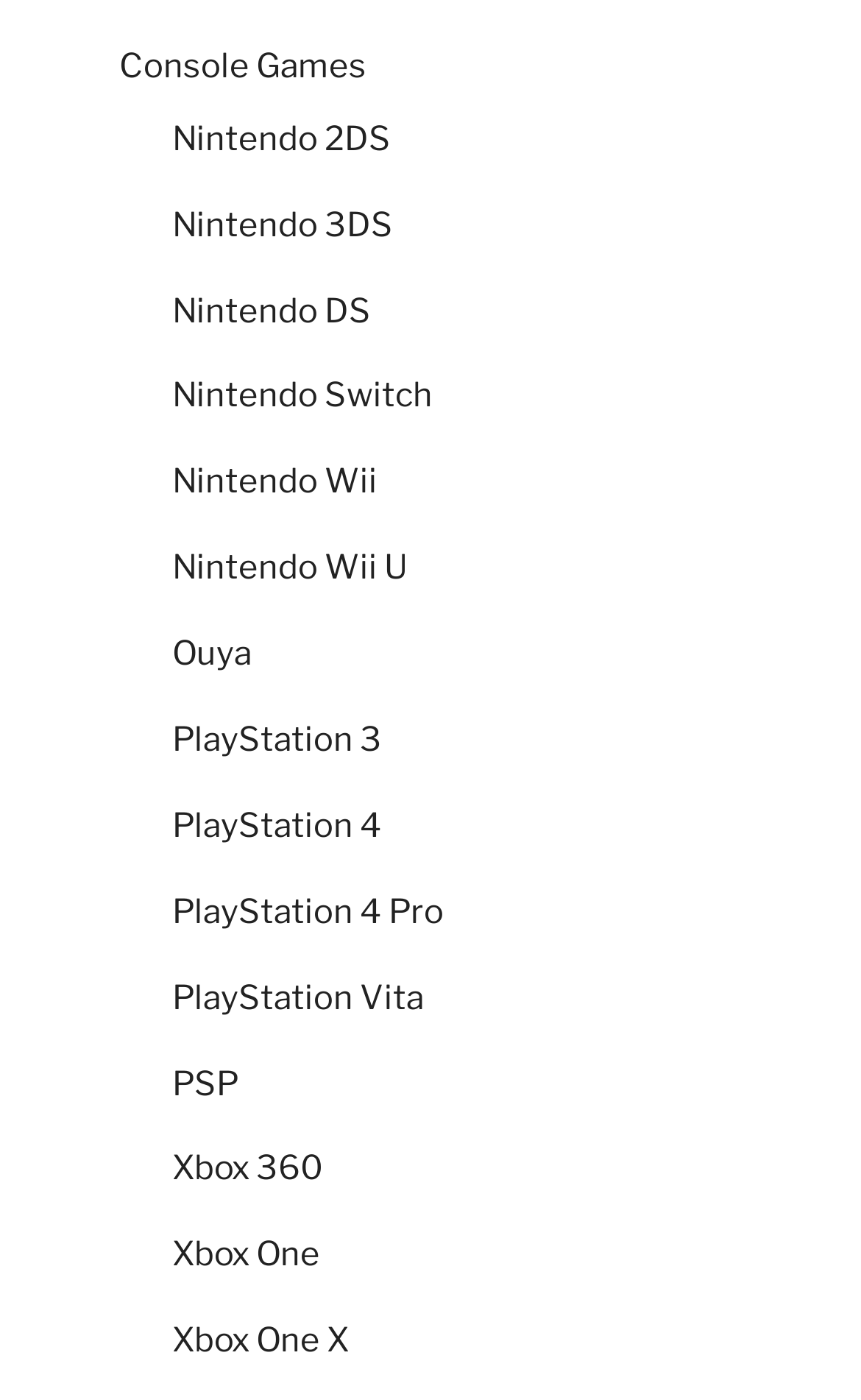Could you find the bounding box coordinates of the clickable area to complete this instruction: "Learn about Nintendo 2DS"?

[0.2, 0.085, 0.454, 0.113]